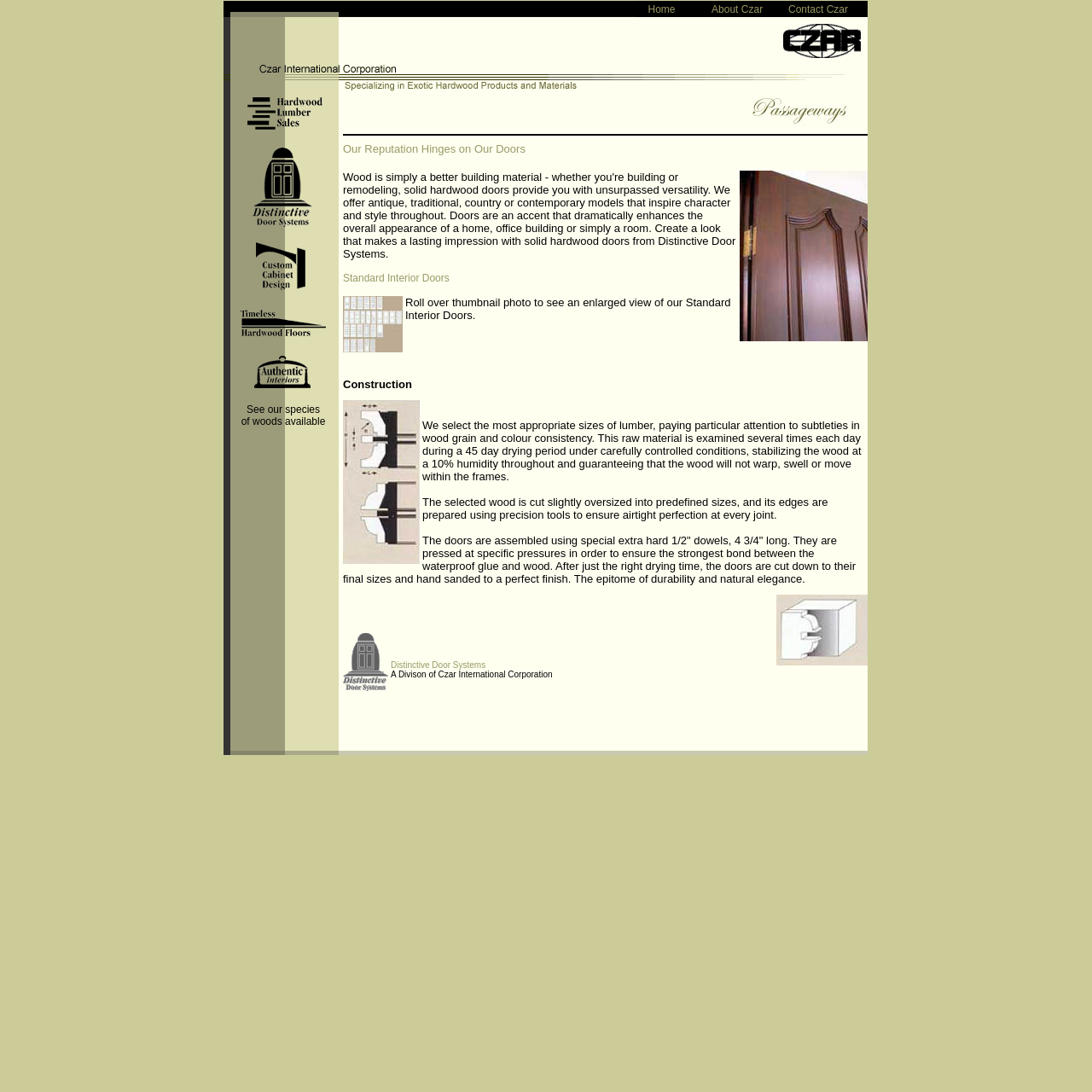What type of design is offered for custom cabinets?
Please provide a single word or phrase as the answer based on the screenshot.

Custom cabinet design